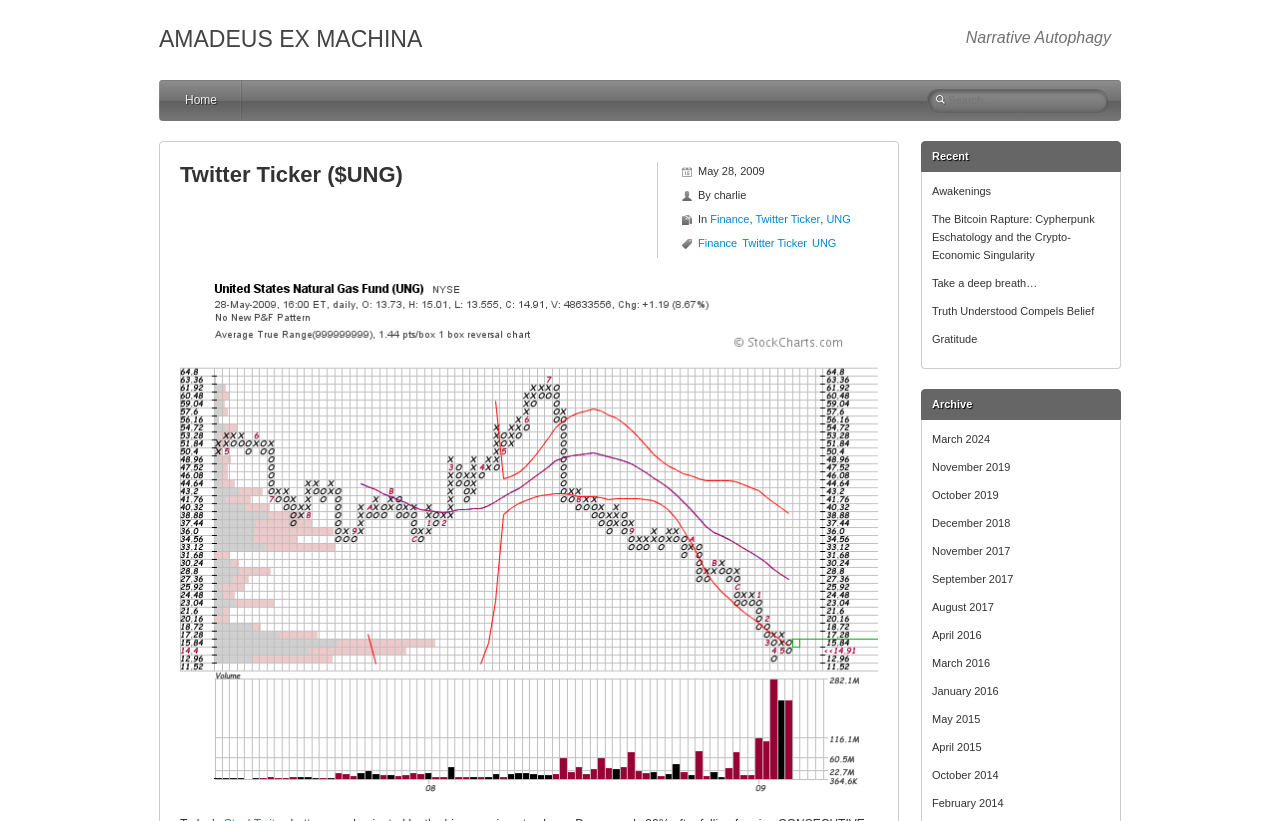Illustrate the webpage with a detailed description.

The webpage appears to be a blog or article page with a focus on Twitter Ticker and finance-related topics. At the top, there is a heading "AMADEUS EX MACHINA" which is also a link. Below it, there is a static text "Narrative Autophagy". 

On the top-left, there is a link "Home" and a search bar with a label "Search for:". 

The main content of the page is divided into several sections. The first section has a heading "Twitter Ticker ($UNG)" and contains a link "UNG090528" with an associated image. 

Below this section, there is a heading "Recent" with several links to articles or posts, including "Awakenings", "The Bitcoin Rapture: Cypherpunk Eschatology and the Crypto-Economic Singularity", and others.

Further down, there is a heading "Archive" with links to various months and years, such as "March 2024", "November 2019", and others, suggesting that the page is a collection of archived articles or posts.

On the right side of the page, there is a section with a date "May 28, 2009" and author information "By charlie", followed by links to categories "Finance" and "Twitter Ticker", and a specific tag "UNG".